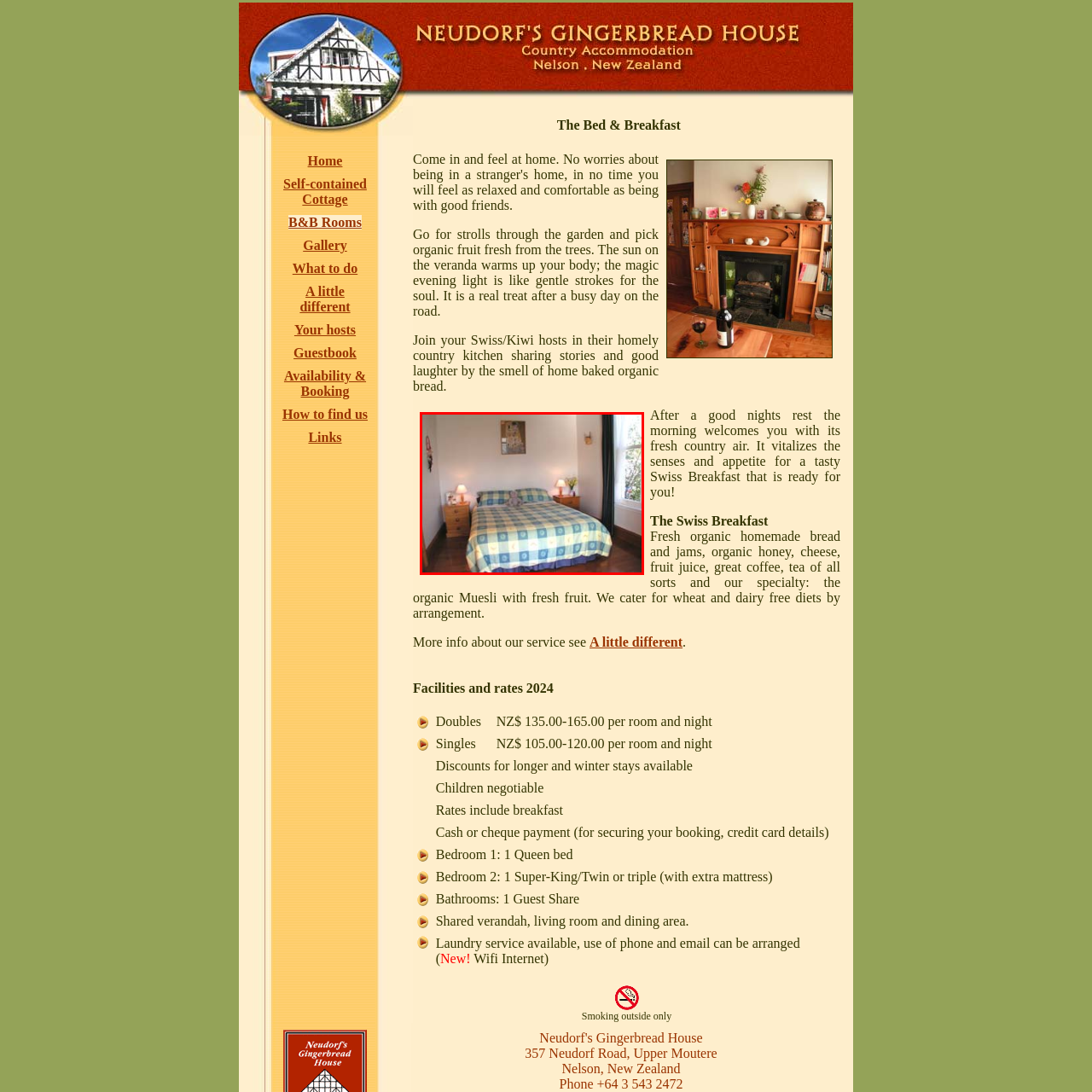Give a detailed caption for the image that is encased within the red bounding box.

This image features a cozy bedroom designed for a warm and inviting atmosphere. The focal point is a neatly made double bed adorned with a vibrant, checkered duvet cover in shades of blue and yellow, creating a cheerful visual appeal. Flanking the bed are two wooden nightstands, each topped with soft-glowing lamps that enhance the room's ambiance. 

On one nightstand, a playful teddy bear adds a touch of charm, suggesting a welcoming space perfect for relaxation. The walls are painted in soft, neutral tones, complemented by a piece of artwork hanging above the bed that hints at personal touches in décor. 

Natural light filters through a large window, framed by curtains that match the room's calming color palette. A small vase of flowers adds a splash of color and freshness, making the room feel lively and lived-in. The hardwood flooring contributes a rustic elegance, enhancing the overall warmth of the setting. This space is emblematic of a comfortable and inviting retreat, ideal for guests seeking a restful stay.